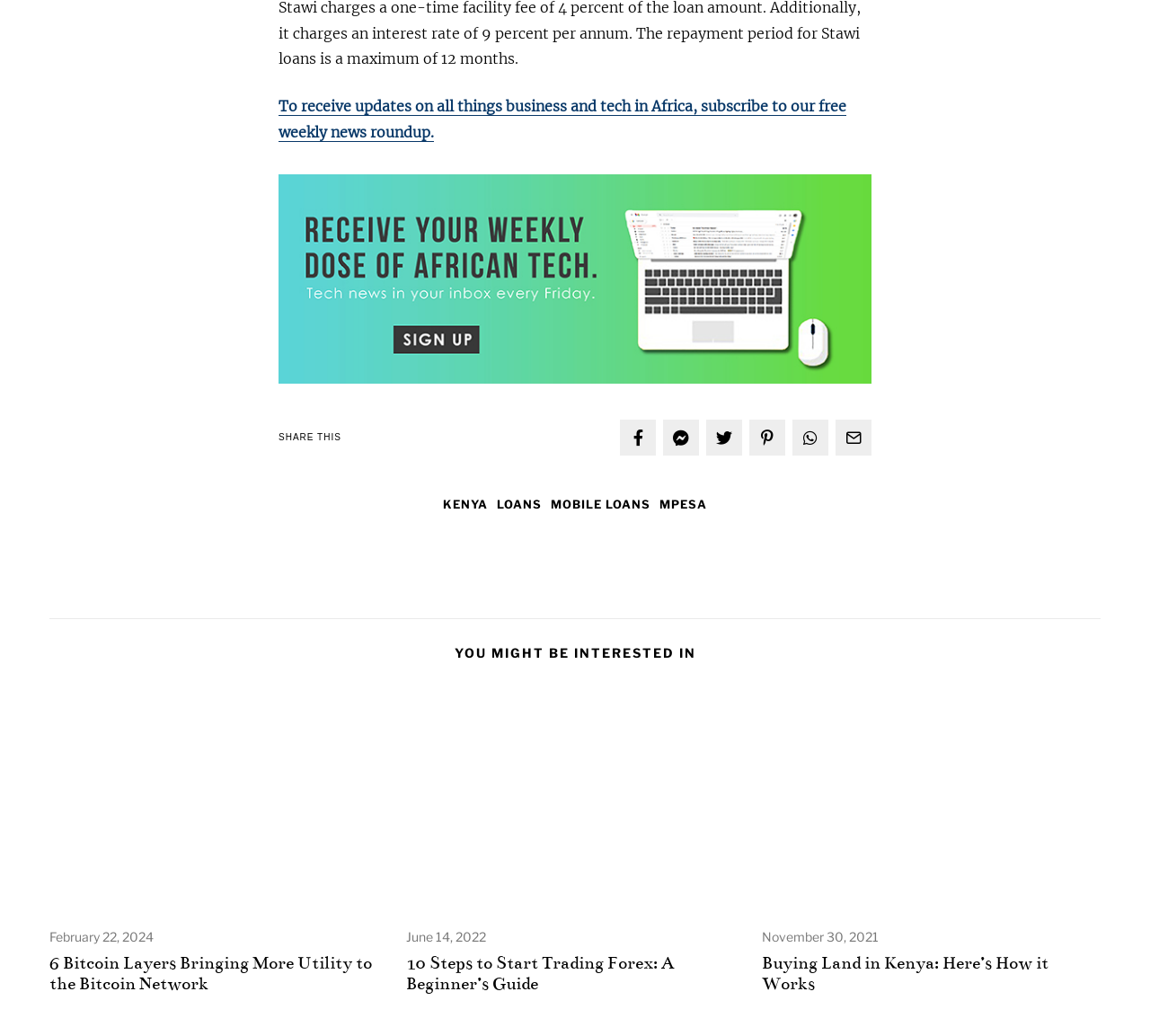Bounding box coordinates should be in the format (top-left x, top-left y, bottom-right x, bottom-right y) and all values should be floating point numbers between 0 and 1. Determine the bounding box coordinate for the UI element described as: Whatsapp

[0.689, 0.405, 0.72, 0.439]